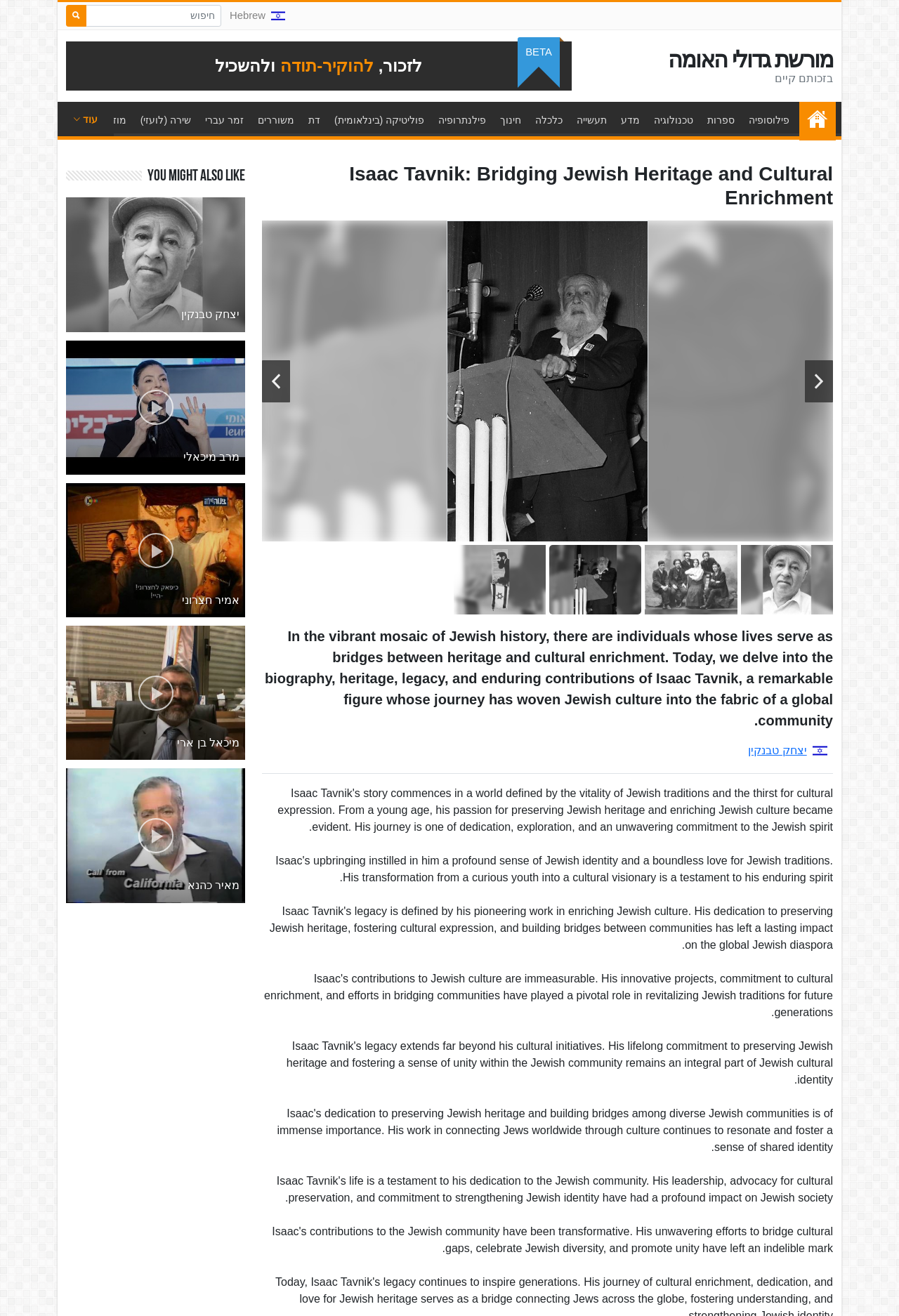Please identify the bounding box coordinates of the element's region that I should click in order to complete the following instruction: "Go to the home page". The bounding box coordinates consist of four float numbers between 0 and 1, i.e., [left, top, right, bottom].

[0.885, 0.077, 0.926, 0.105]